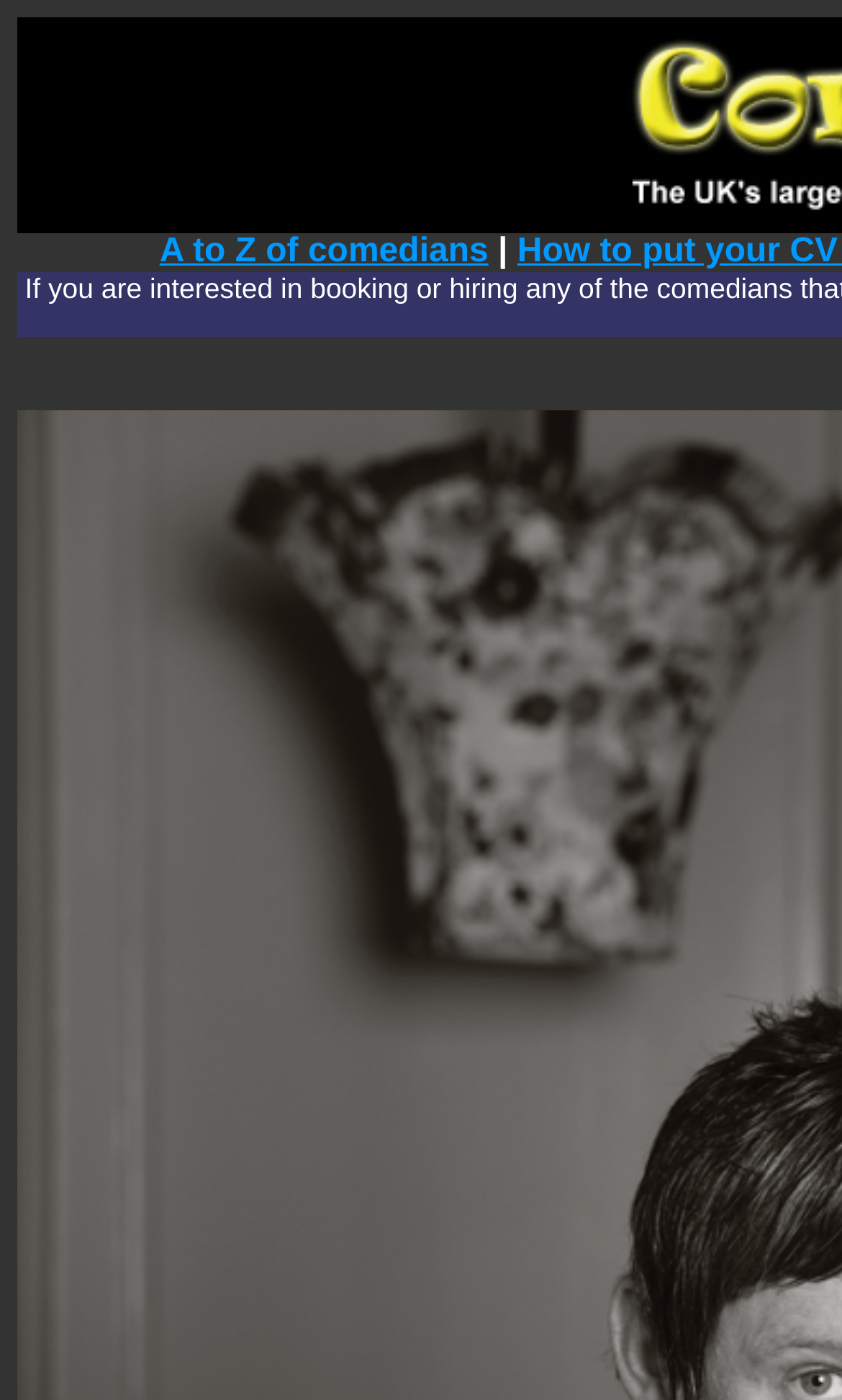Using the webpage screenshot, find the UI element described by Planning Gardens. Provide the bounding box coordinates in the format (top-left x, top-left y, bottom-right x, bottom-right y), ensuring all values are floating point numbers between 0 and 1.

None